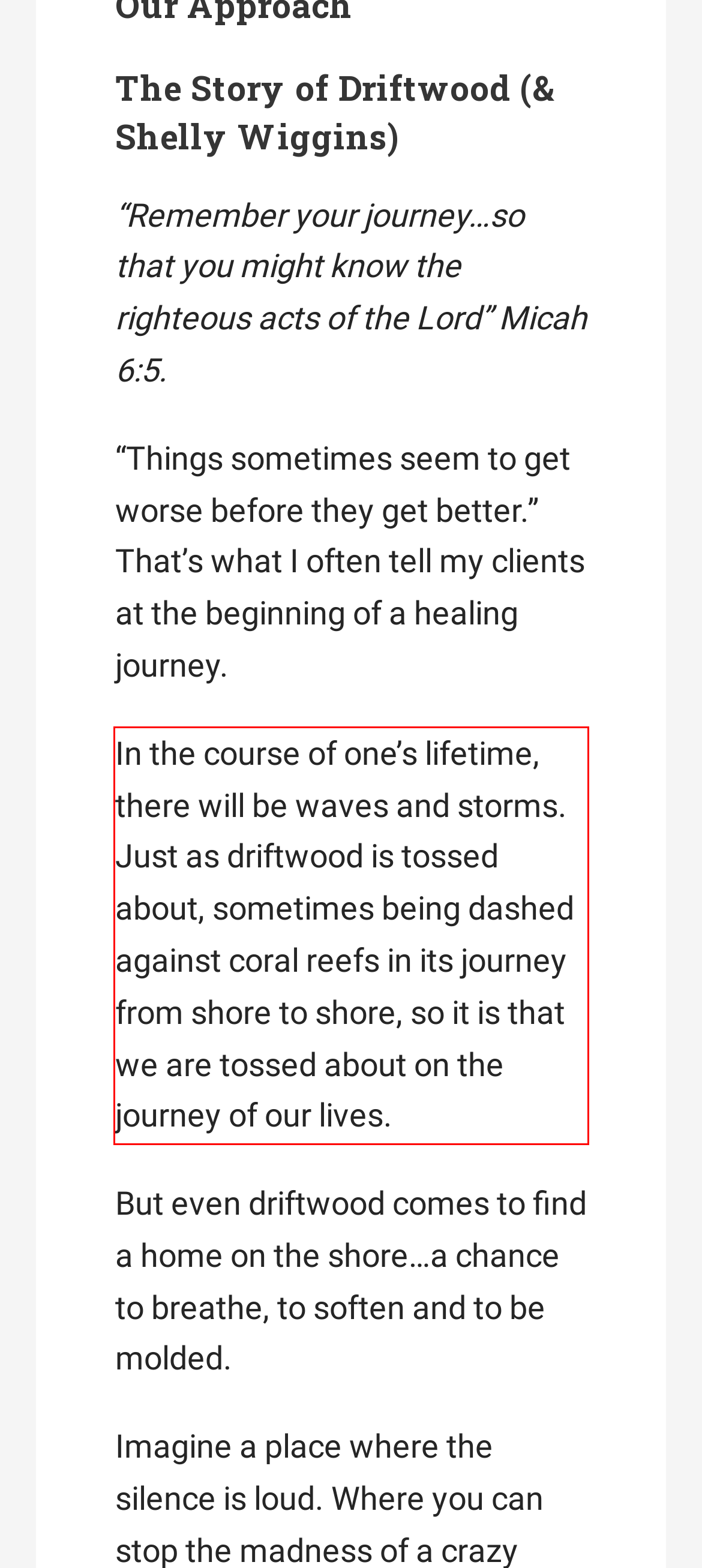Using the provided webpage screenshot, identify and read the text within the red rectangle bounding box.

In the course of one’s lifetime, there will be waves and storms. Just as driftwood is tossed about, sometimes being dashed against coral reefs in its journey from shore to shore, so it is that we are tossed about on the journey of our lives.